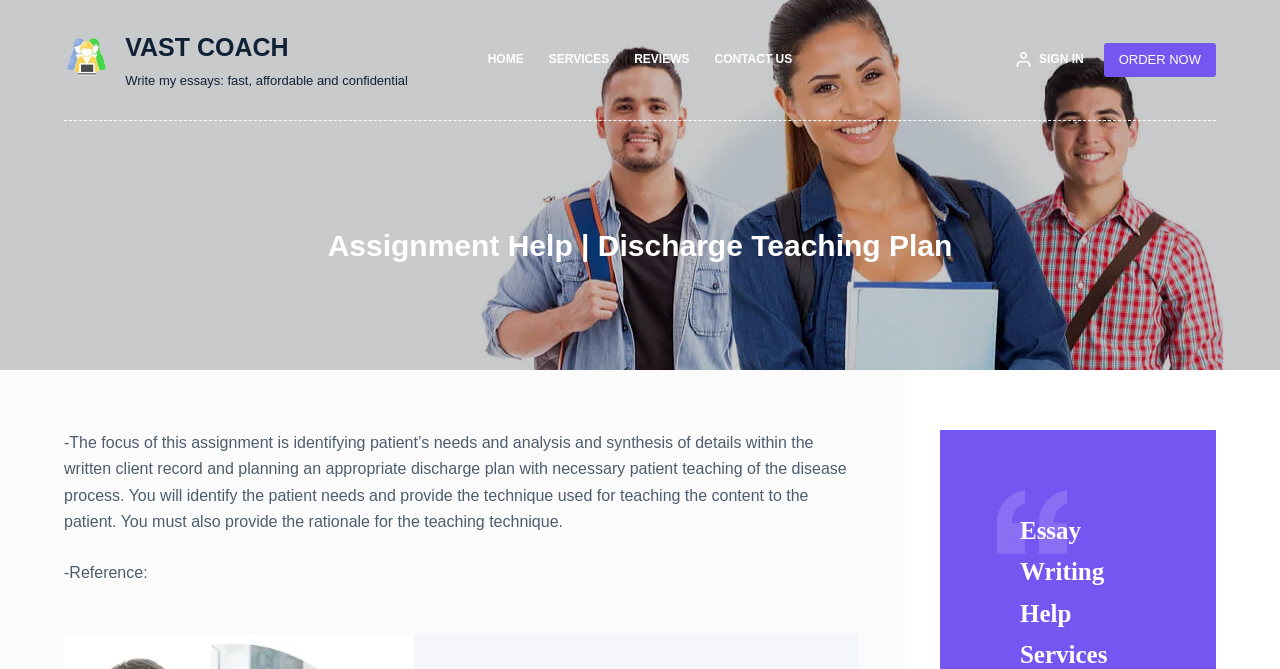Please provide a one-word or phrase answer to the question: 
What is the company name?

VAST COACH